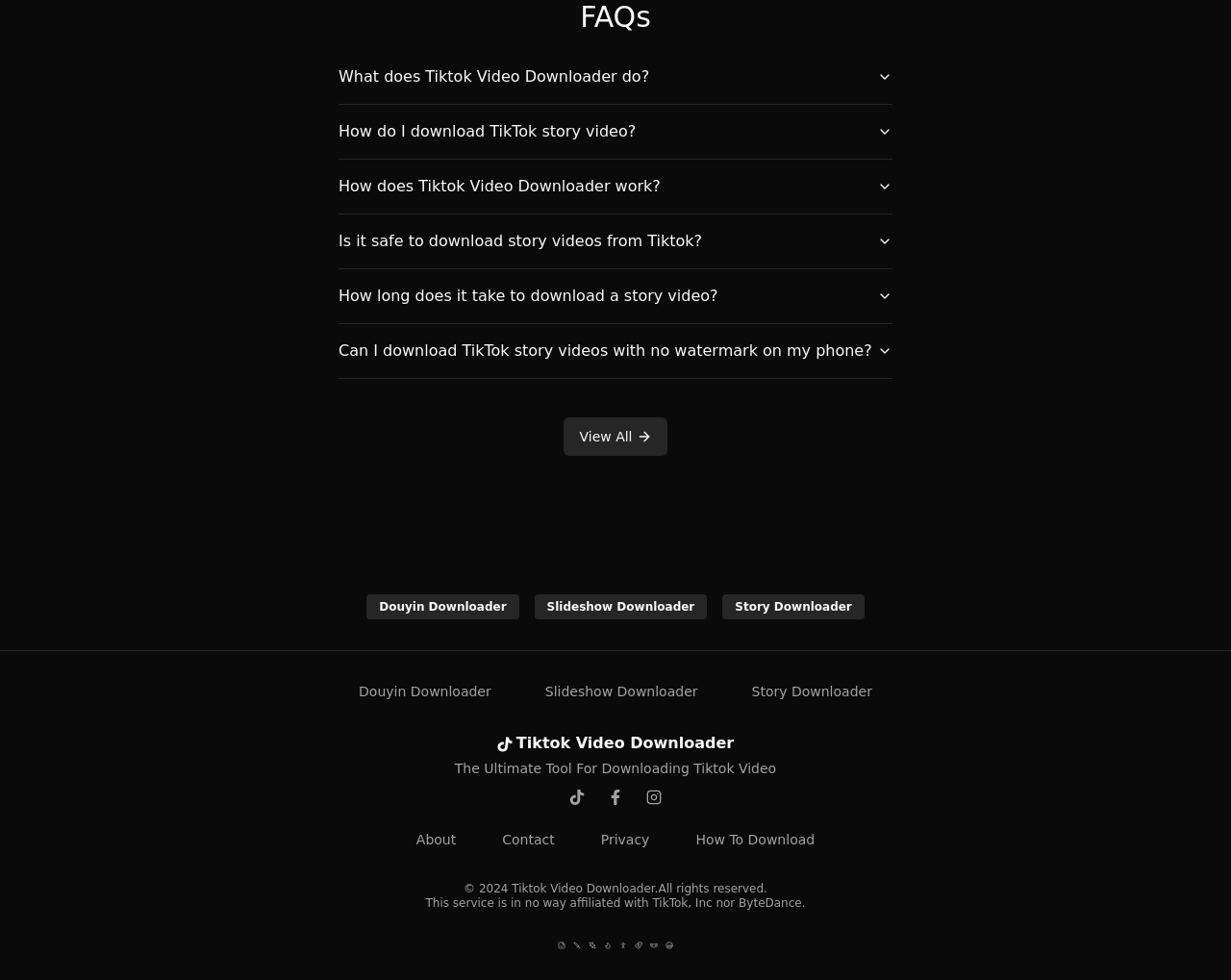Refer to the screenshot and answer the following question in detail:
What is the name of the service that allows users to download Douyin videos?

On the webpage, I found a link labeled 'Douyin Downloader', which suggests that it is a service that allows users to download videos from Douyin, a Chinese social media platform.